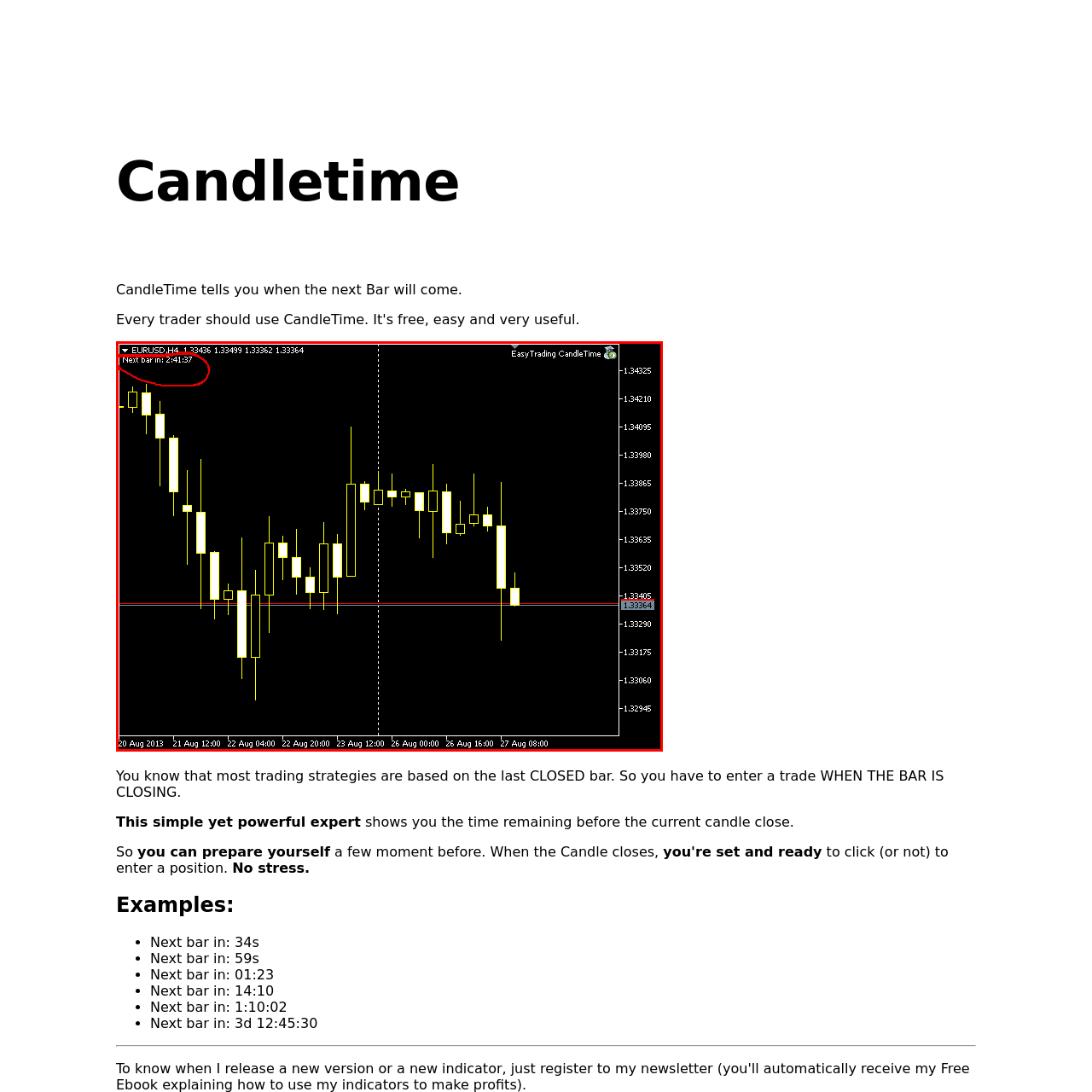Please analyze the image enclosed within the red bounding box and provide a comprehensive answer to the following question based on the image: What is the time remaining until the next bar closes?

The time remaining until the next bar closes can be found in the notification below the information box, which reads 'Next bar in: 21:41:37'.